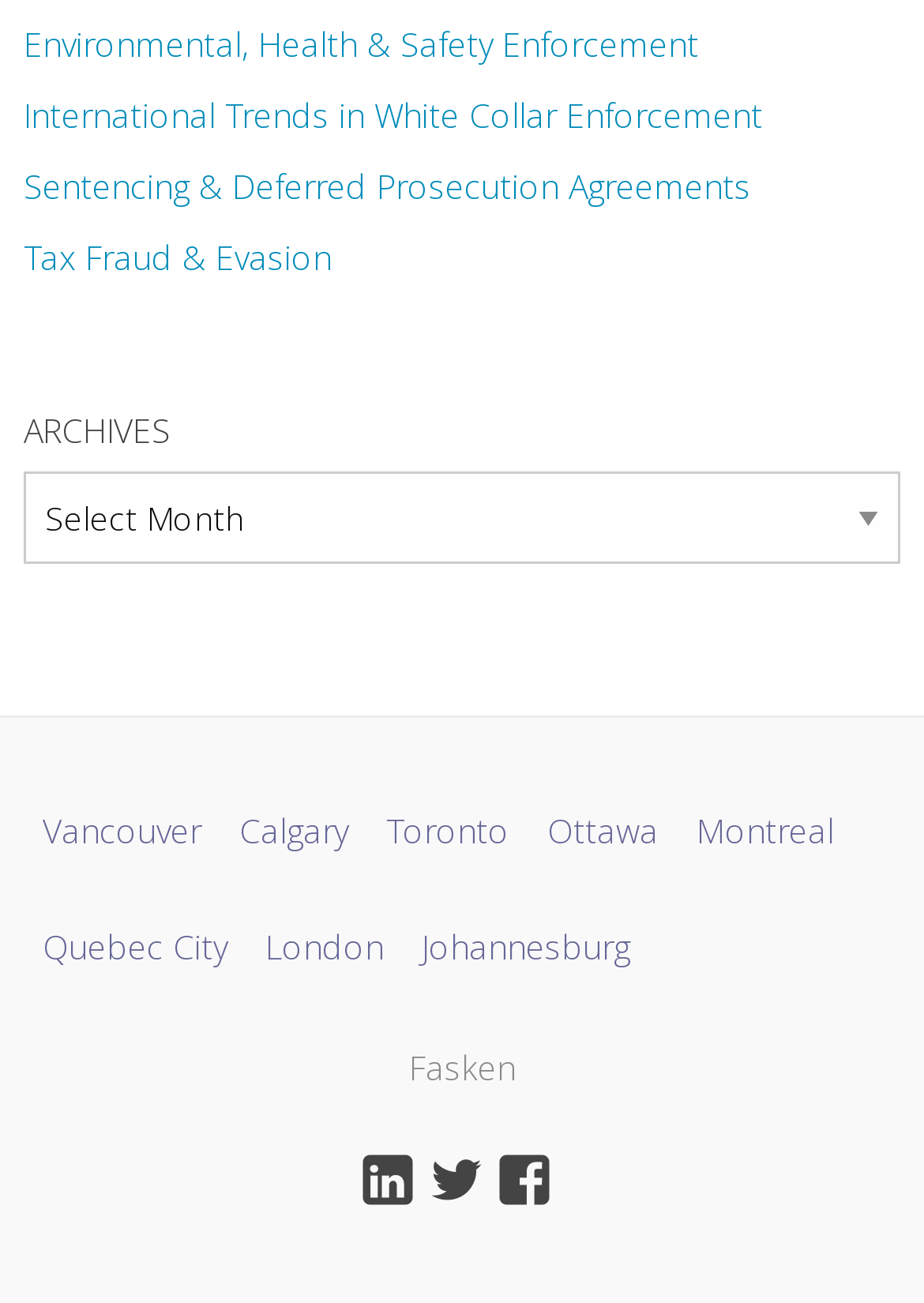Locate the coordinates of the bounding box for the clickable region that fulfills this instruction: "Visit the Vancouver page".

[0.026, 0.595, 0.238, 0.683]